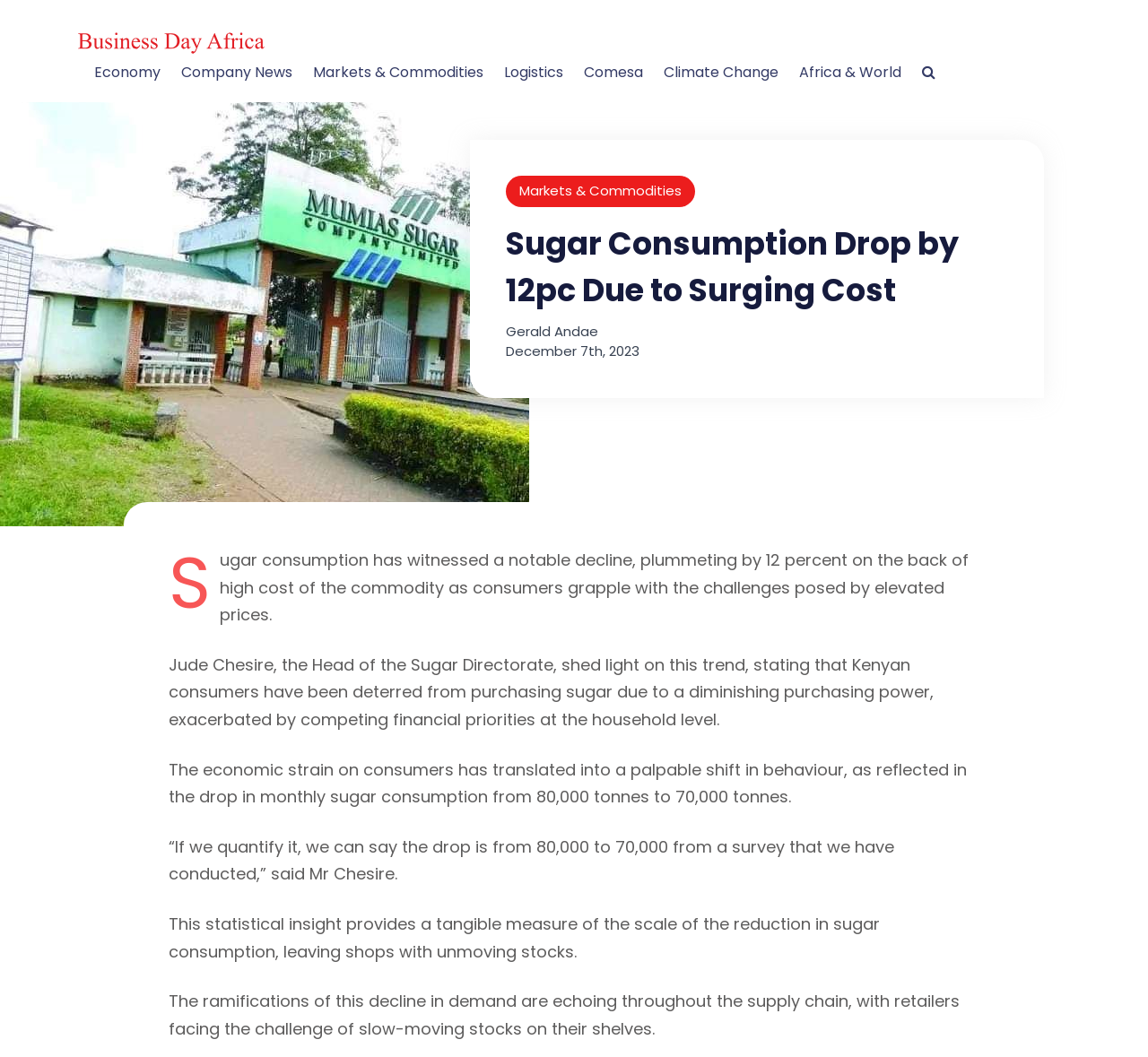Provide a thorough description of the webpage's content and layout.

The webpage appears to be a news article about the decline in sugar consumption in Kenya. At the top, there is a heading that reads "Sugar Consumption Drop by 12pc Due to Surging Cost – Business Day Africa". Below this heading, there is a link to the article, accompanied by a small image.

To the right of the heading, there are several links to different categories, including "Economy", "Company News", "Markets & Commodities", "Logistics", "Comesa", "Climate Change", and "Africa & World". These links are arranged horizontally and take up about half of the width of the page.

Below the links, there is a larger heading that repeats the title of the article. Underneath this heading, there is a byline that reads "Gerald Andae" and a timestamp that indicates the article was published on December 7th, 2023.

The main content of the article is divided into several paragraphs of text. The first paragraph summarizes the decline in sugar consumption, stating that it has dropped by 12 percent due to high prices. The subsequent paragraphs provide more details about the trend, including quotes from the Head of the Sugar Directorate, Jude Chesire. The text is arranged in a single column that takes up about two-thirds of the width of the page.

There is also a second instance of the "Markets & Commodities" link, which appears below the main heading and above the article text. This link is slightly larger than the other links at the top of the page.